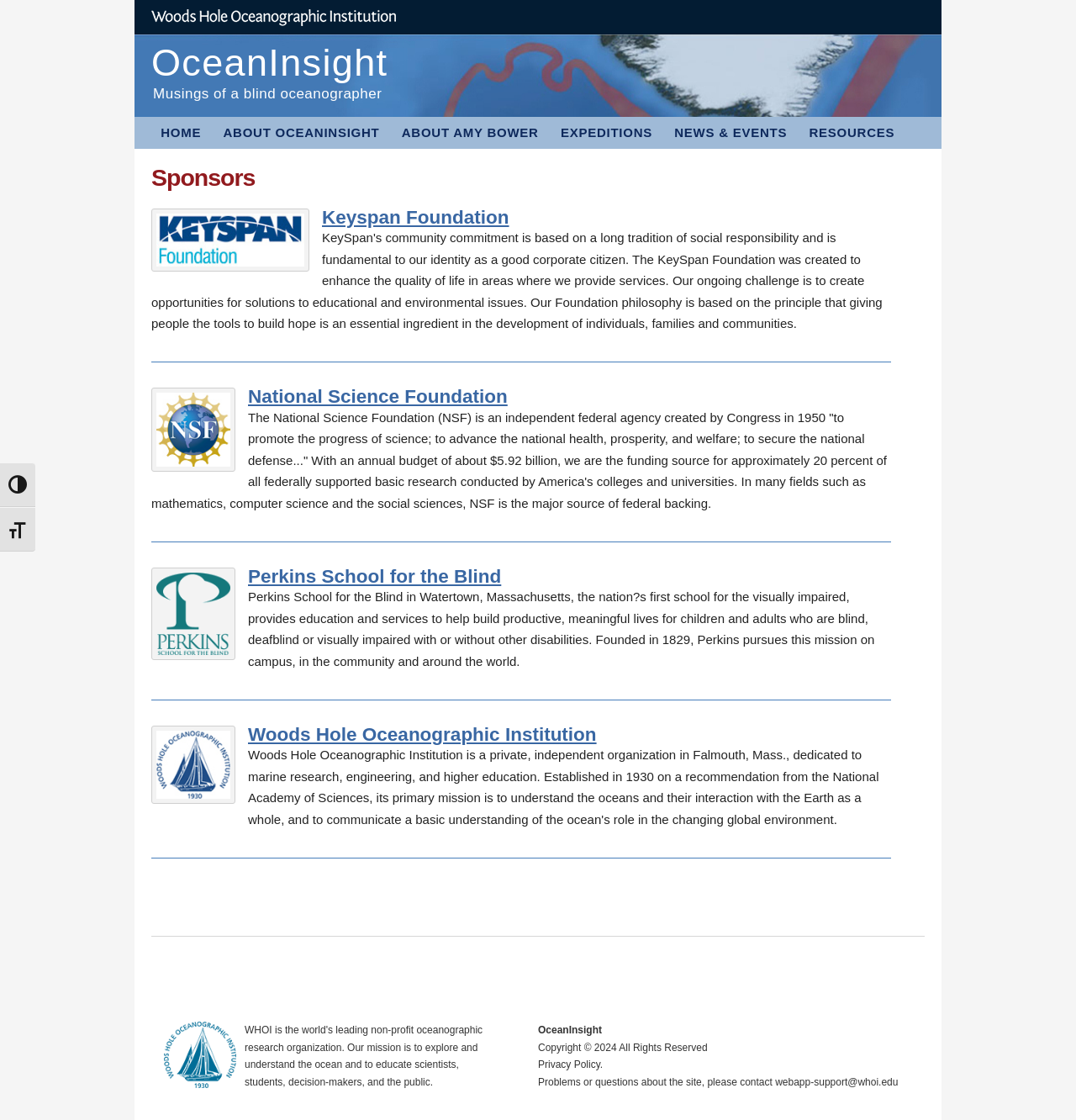Refer to the image and provide a thorough answer to this question:
What is the purpose of the National Science Foundation?

I found a StaticText element with a description of the National Science Foundation at coordinates [0.141, 0.366, 0.824, 0.456]. The text mentions that the NSF was created 'to promote the progress of science; to advance the national health, prosperity, and welfare; to secure the national defense...'. Therefore, the purpose of the National Science Foundation is to promote the progress of science.